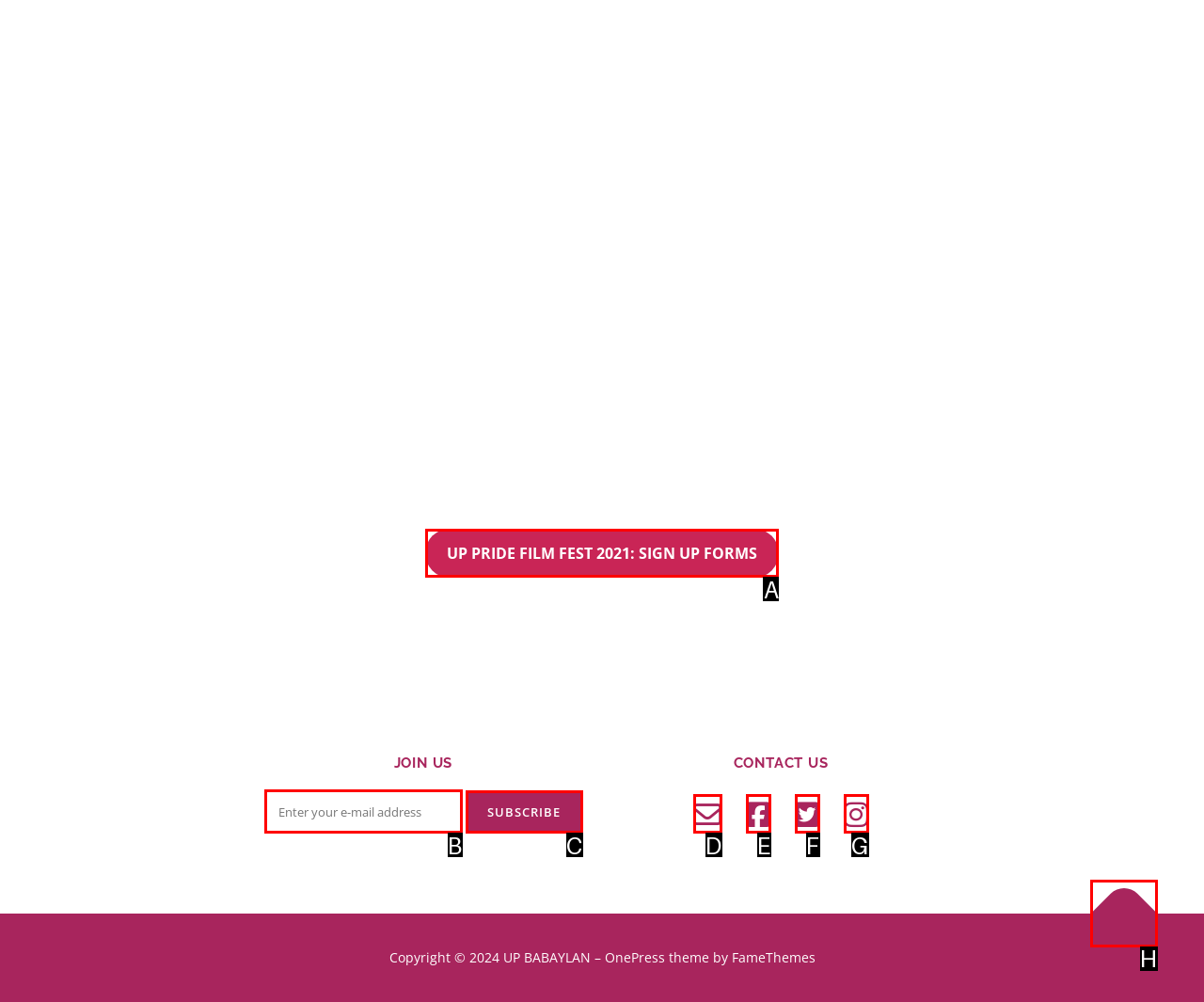Find the option you need to click to complete the following instruction: Go back to top
Answer with the corresponding letter from the choices given directly.

H